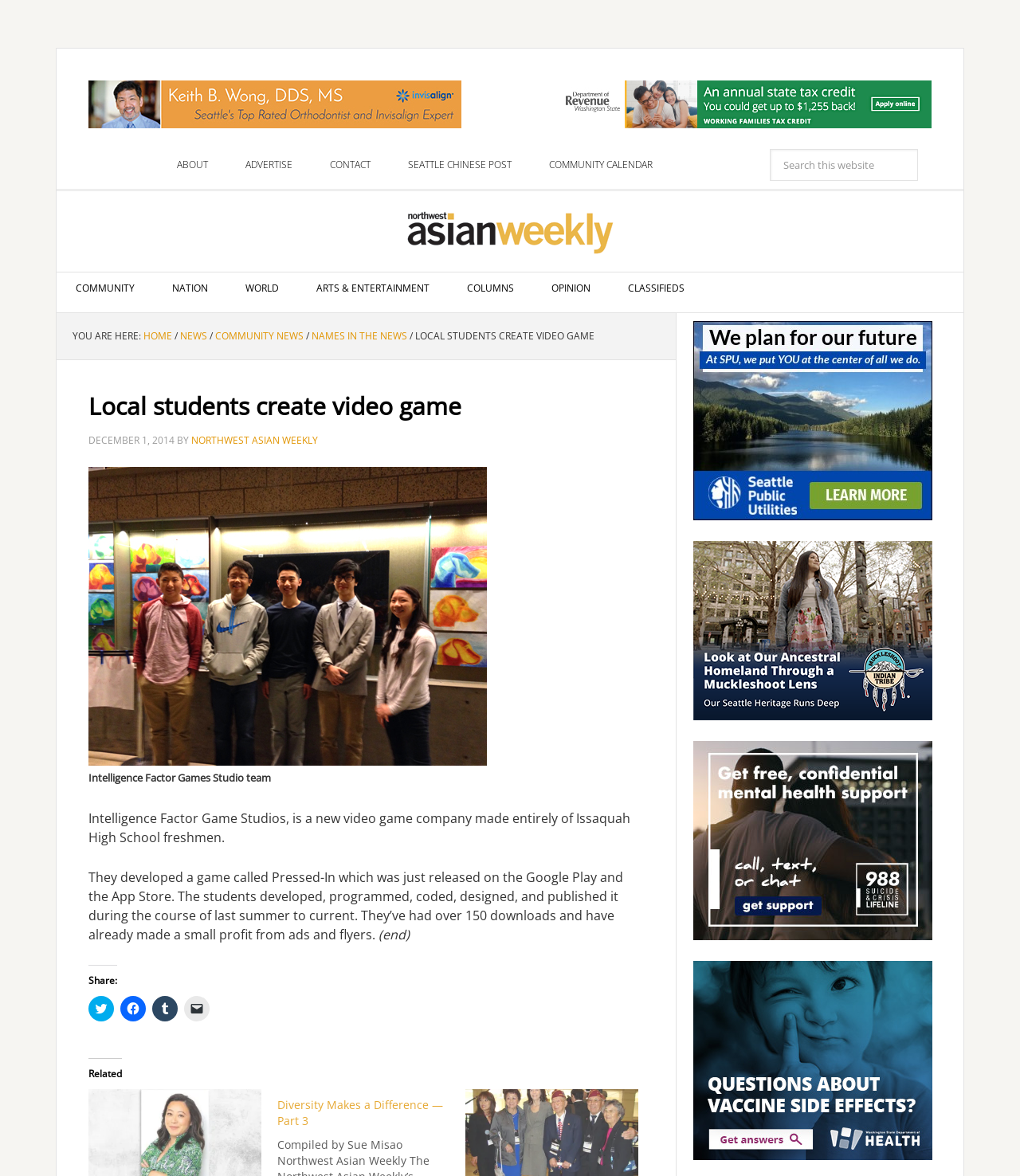What is the name of the game developed by the students?
Give a detailed response to the question by analyzing the screenshot.

The answer can be found in the article content, where it is mentioned that 'They developed a game called Pressed-In which was just released on the Google Play and the App Store.'